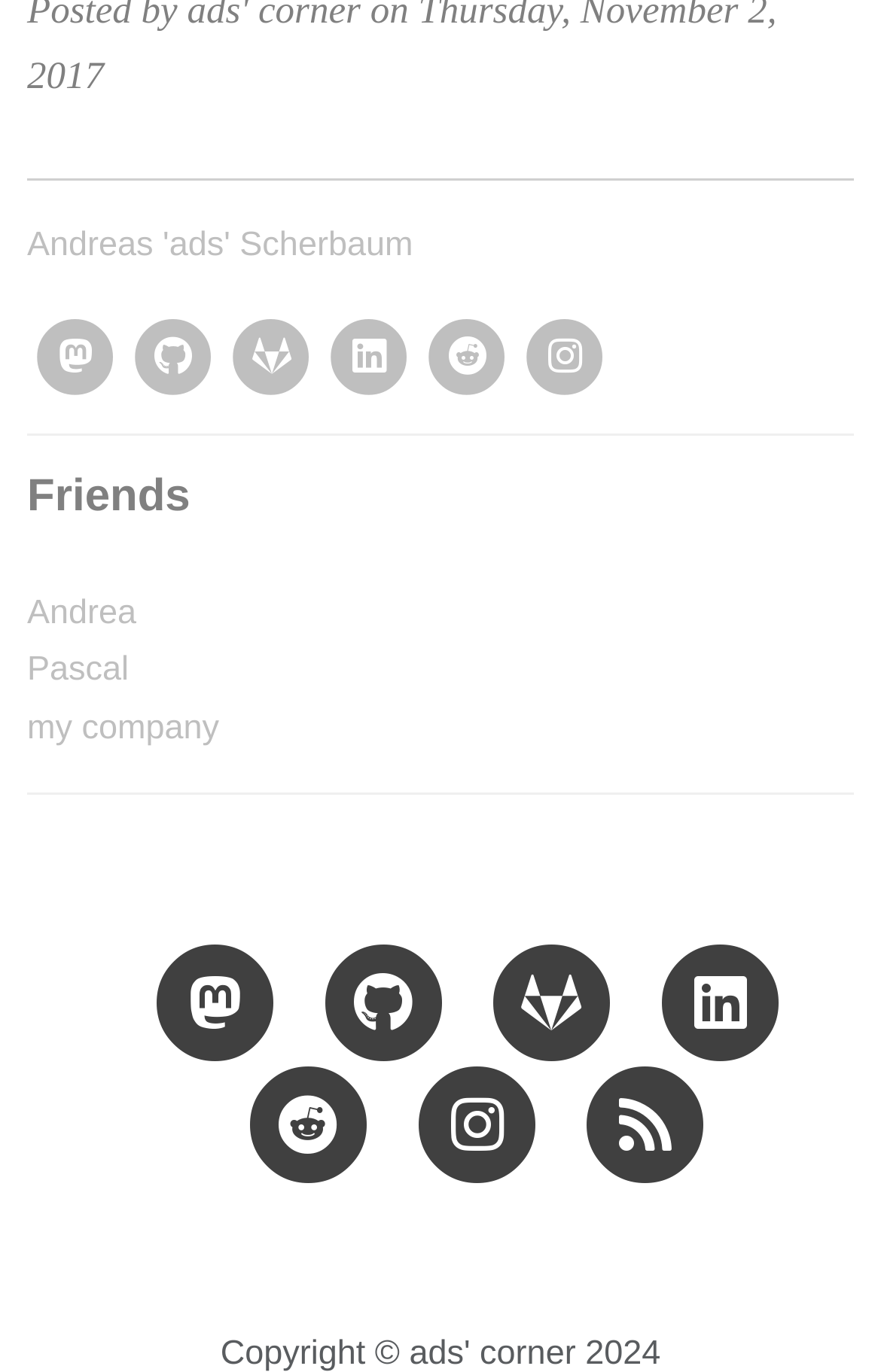Please identify the bounding box coordinates for the region that you need to click to follow this instruction: "visit Mastodon".

[0.031, 0.247, 0.142, 0.272]